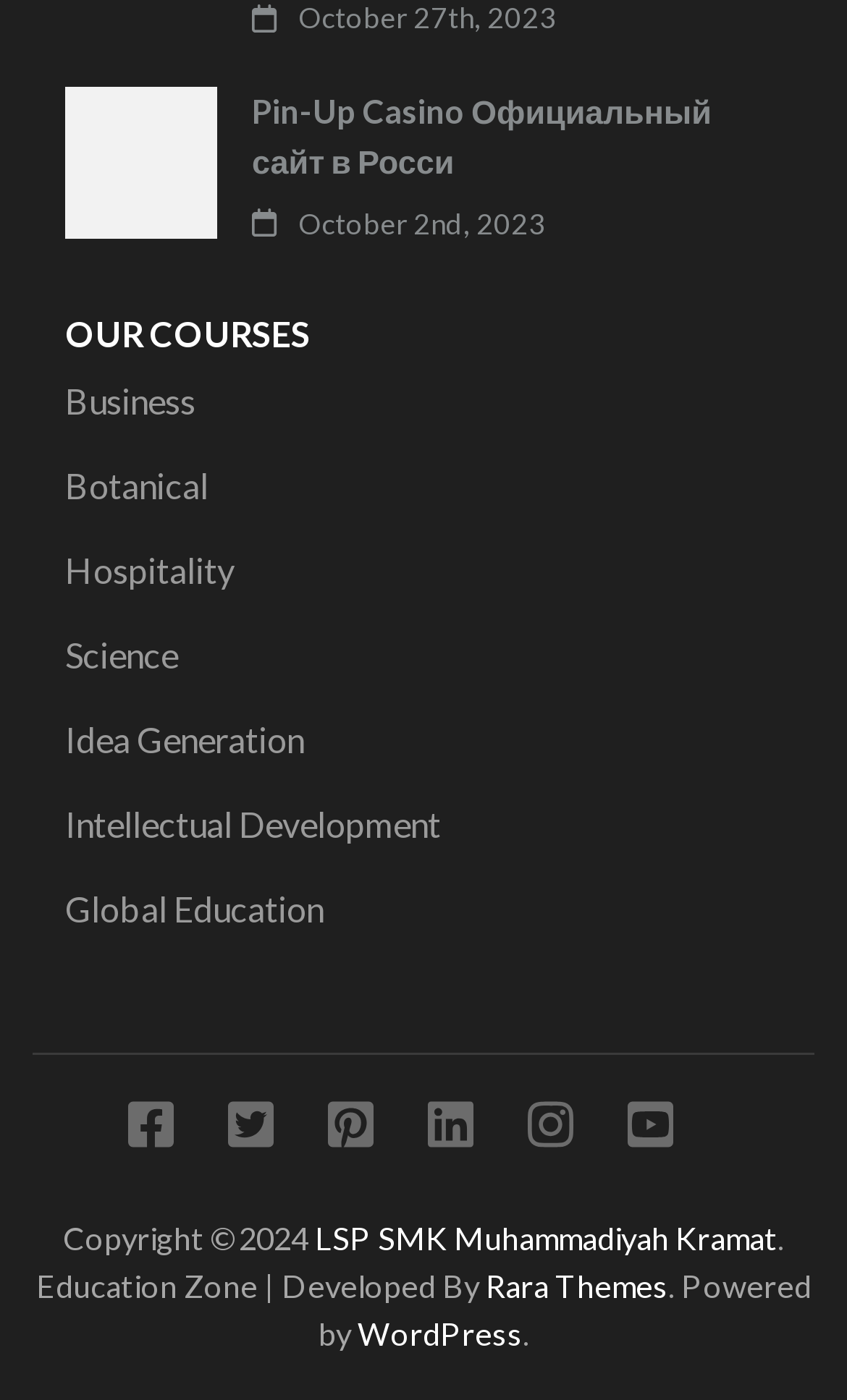Find the bounding box coordinates for the area you need to click to carry out the instruction: "Check the Copyright information". The coordinates should be four float numbers between 0 and 1, indicated as [left, top, right, bottom].

[0.074, 0.872, 0.372, 0.898]